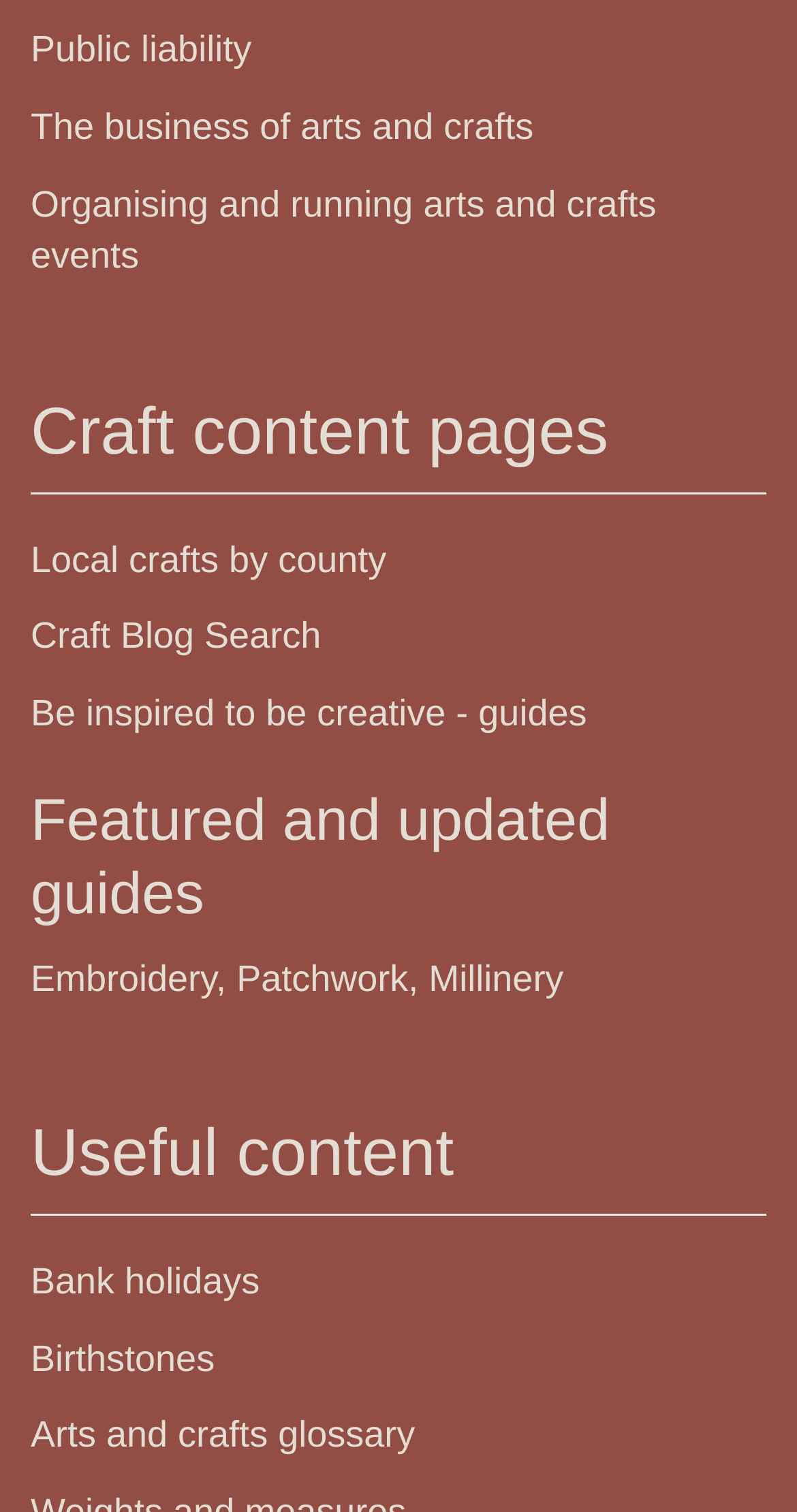Please mark the bounding box coordinates of the area that should be clicked to carry out the instruction: "Read about the business of arts and crafts".

[0.038, 0.07, 0.67, 0.097]